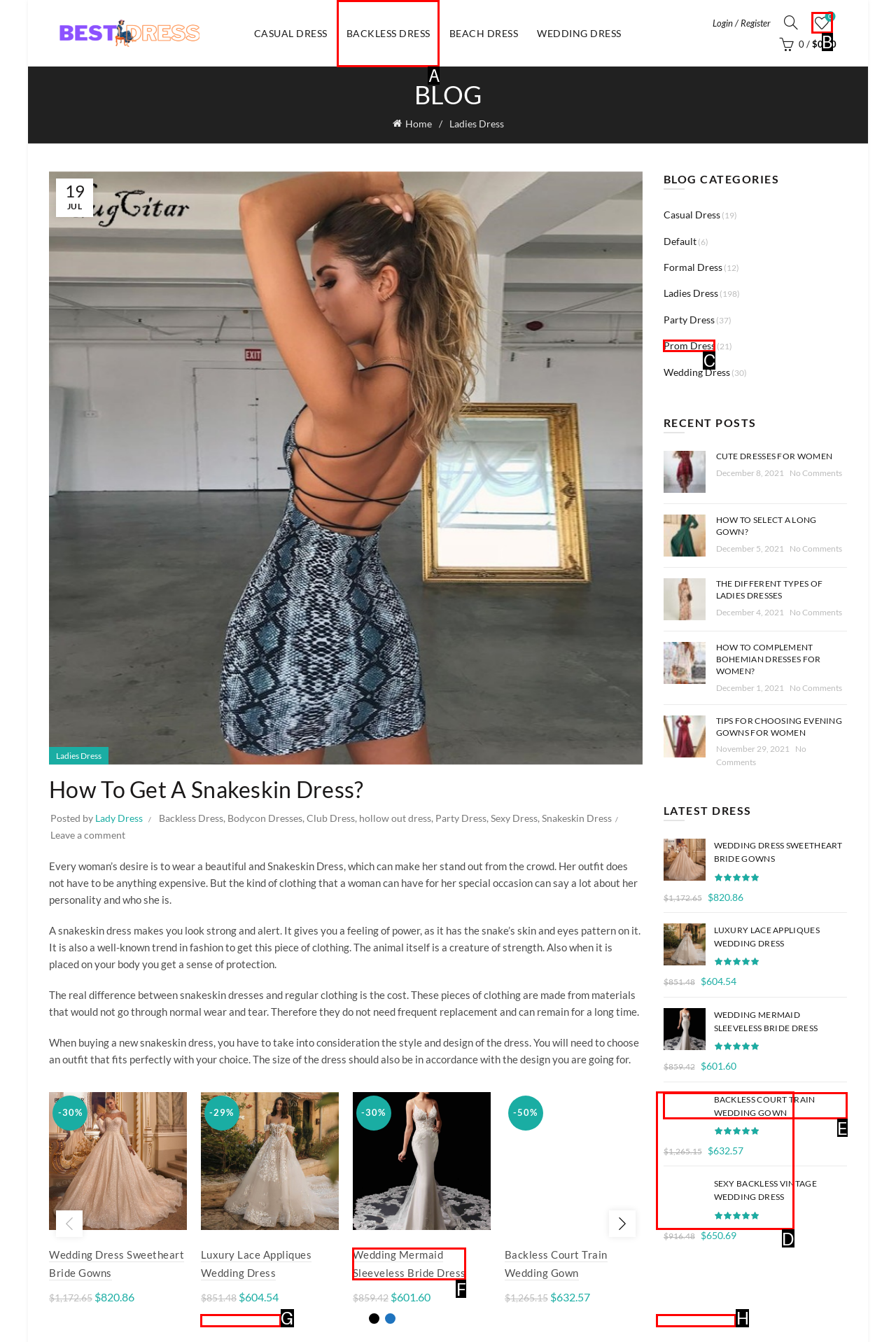From the choices given, find the HTML element that matches this description: Wedding Mermaid Sleeveless Bride Dress. Answer with the letter of the selected option directly.

F